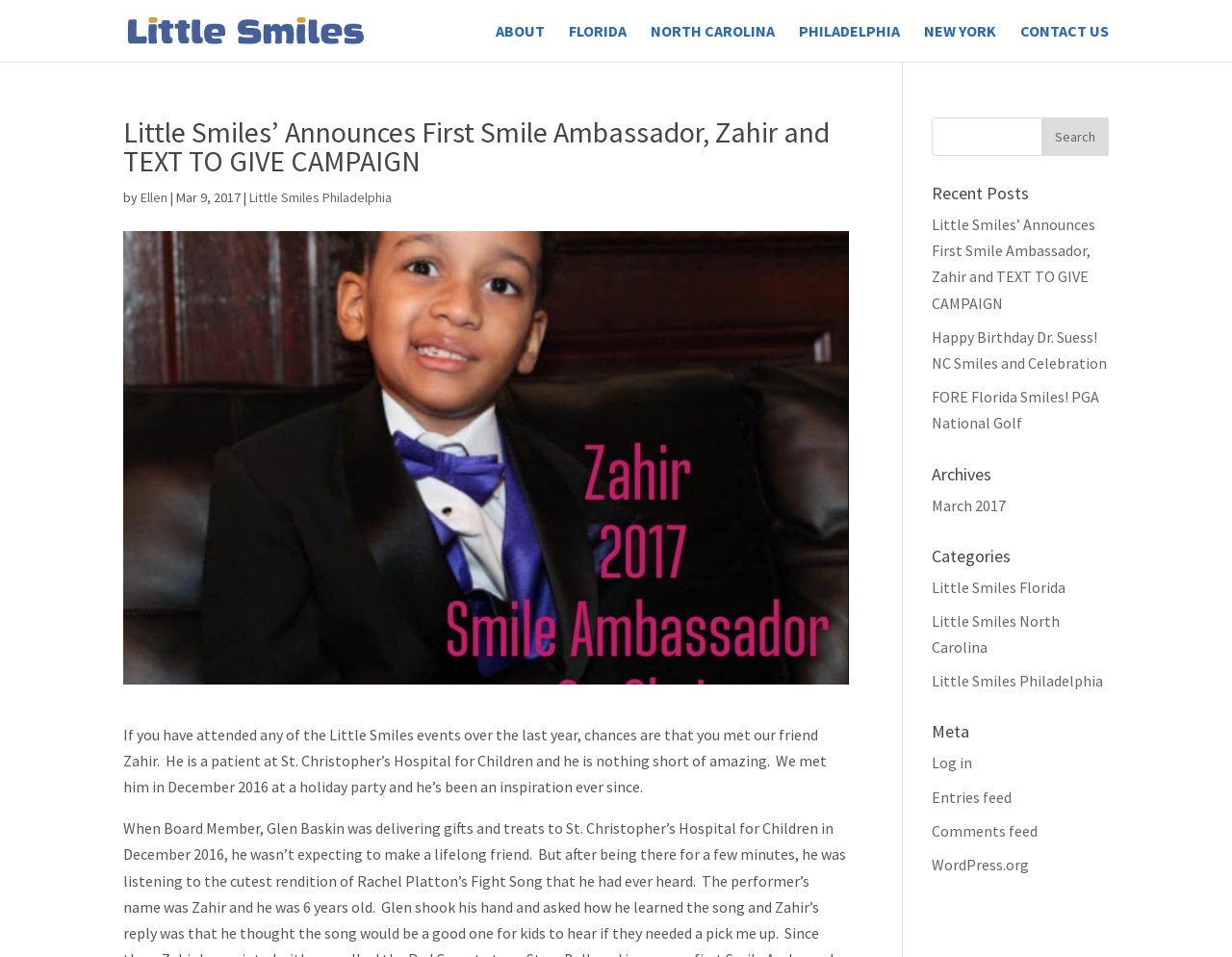Use a single word or phrase to answer this question: 
What is the name of the hospital where Zahir is a patient?

St. Christopher’s Hospital